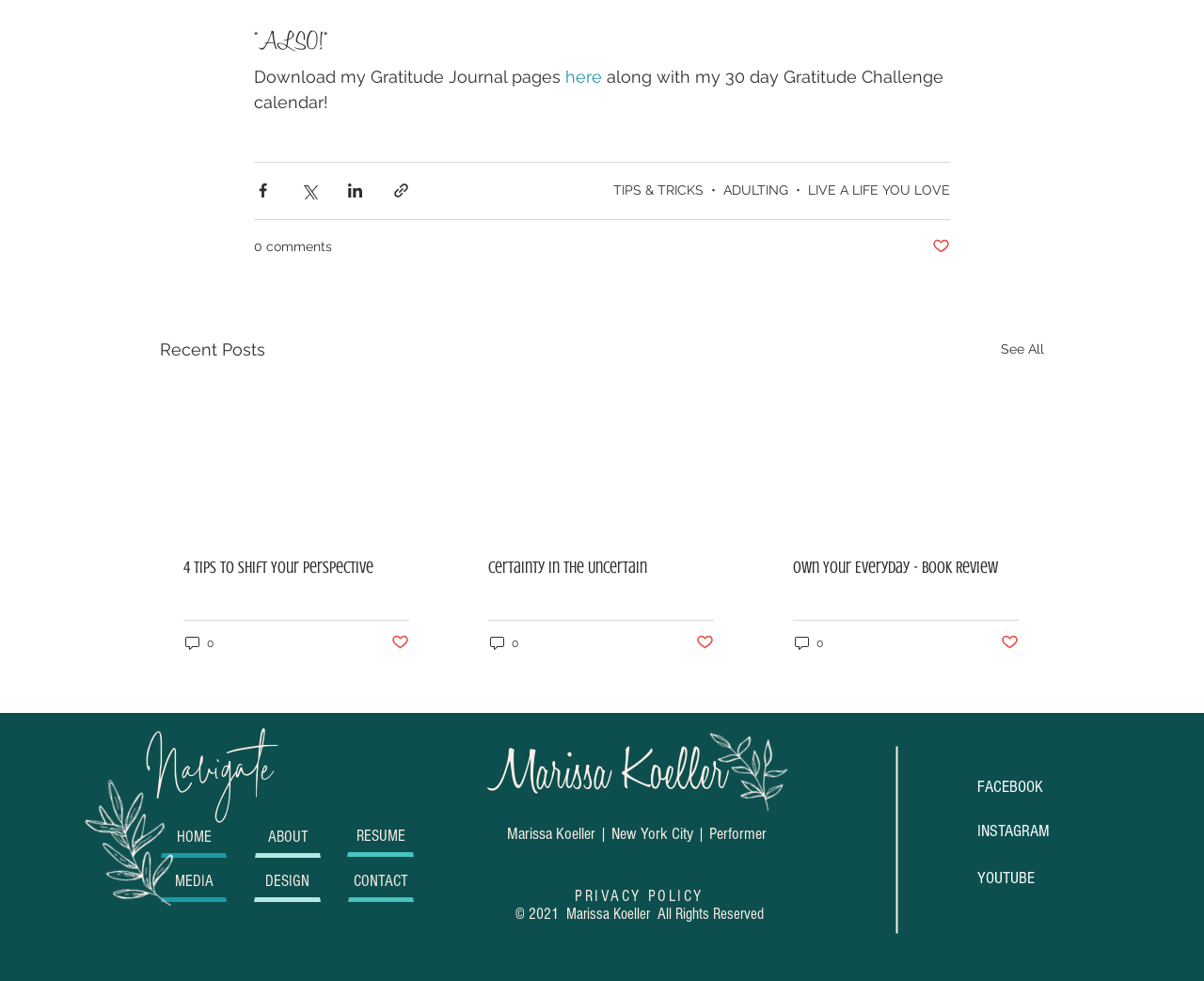Can you pinpoint the bounding box coordinates for the clickable element required for this instruction: "Go to HOME page"? The coordinates should be four float numbers between 0 and 1, i.e., [left, top, right, bottom].

[0.134, 0.836, 0.188, 0.874]